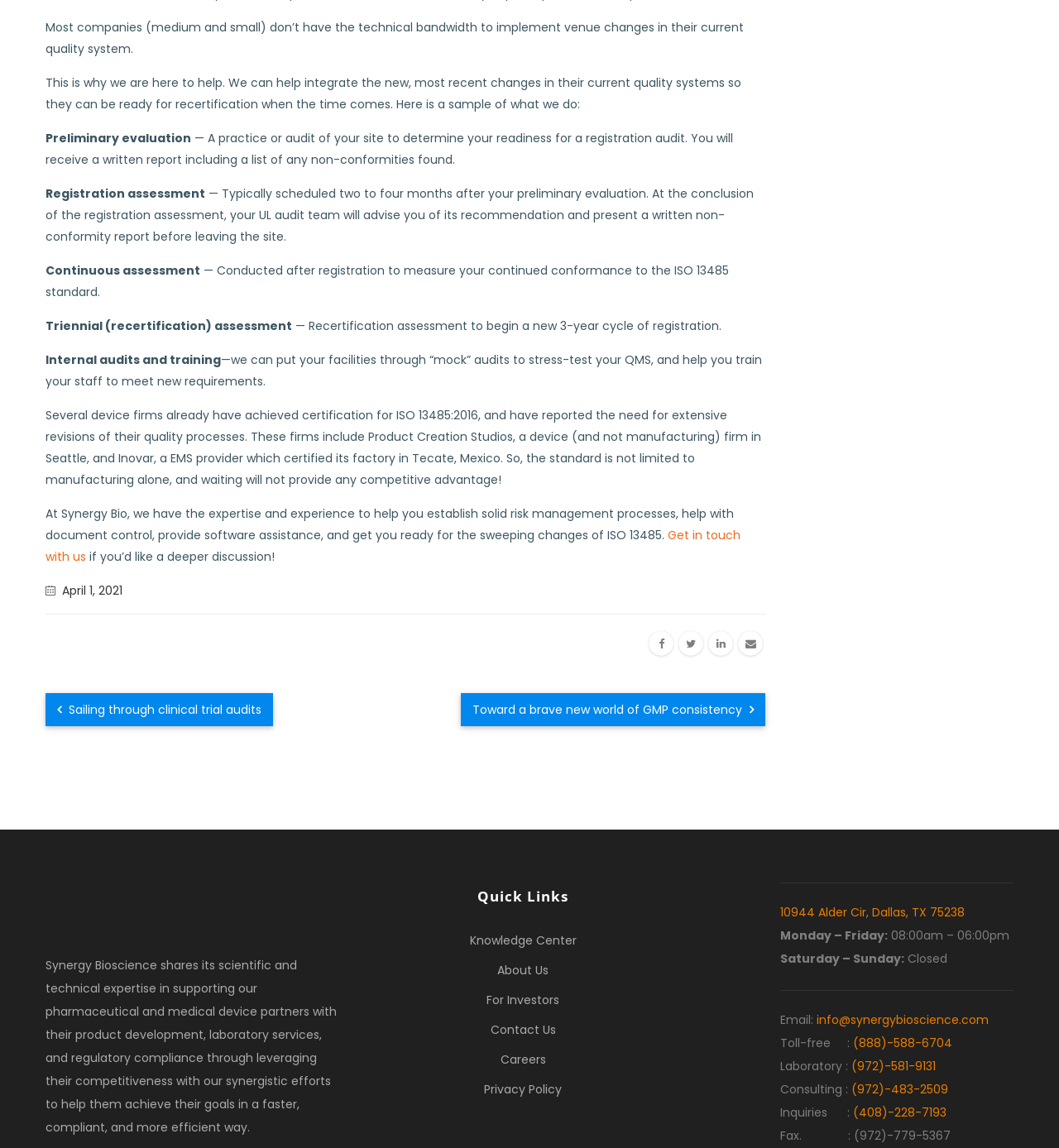What is the address of Synergy Bio's office?
Look at the image and answer the question using a single word or phrase.

10944 Alder Cir, Dallas, TX 75238